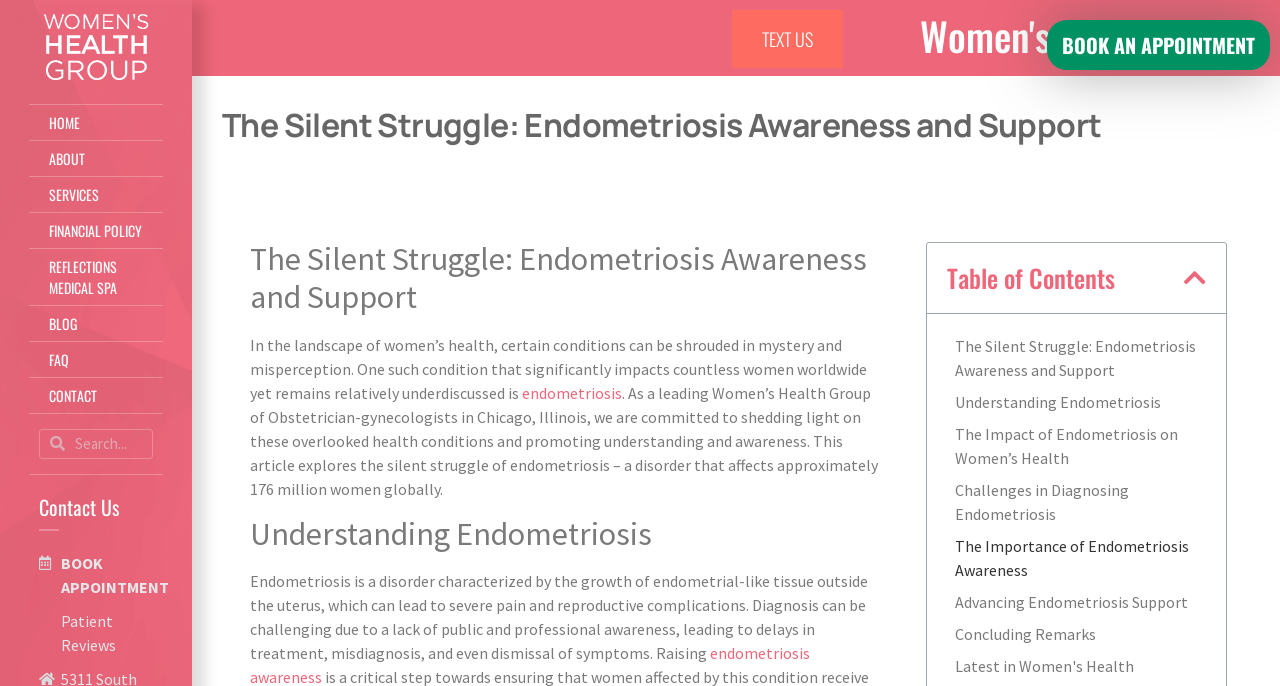What is the text of the last link on the webpage?
Using the visual information from the image, give a one-word or short-phrase answer.

Latest in Women's Health